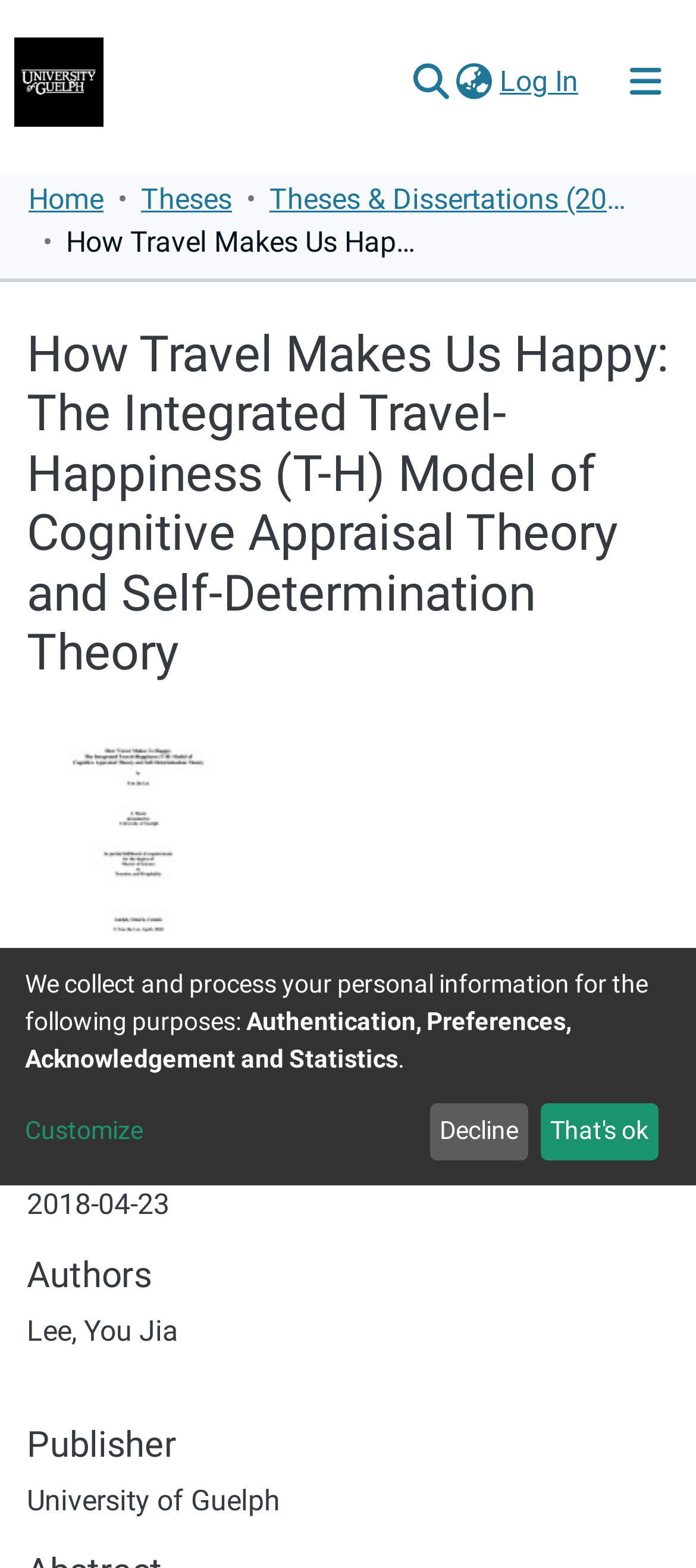Who is the author of the thesis?
Provide an in-depth and detailed explanation in response to the question.

I found the answer by looking at the static text element with the text 'Lee, You Jia' under the heading 'Authors'. This suggests that the author of the thesis is Lee, You Jia.